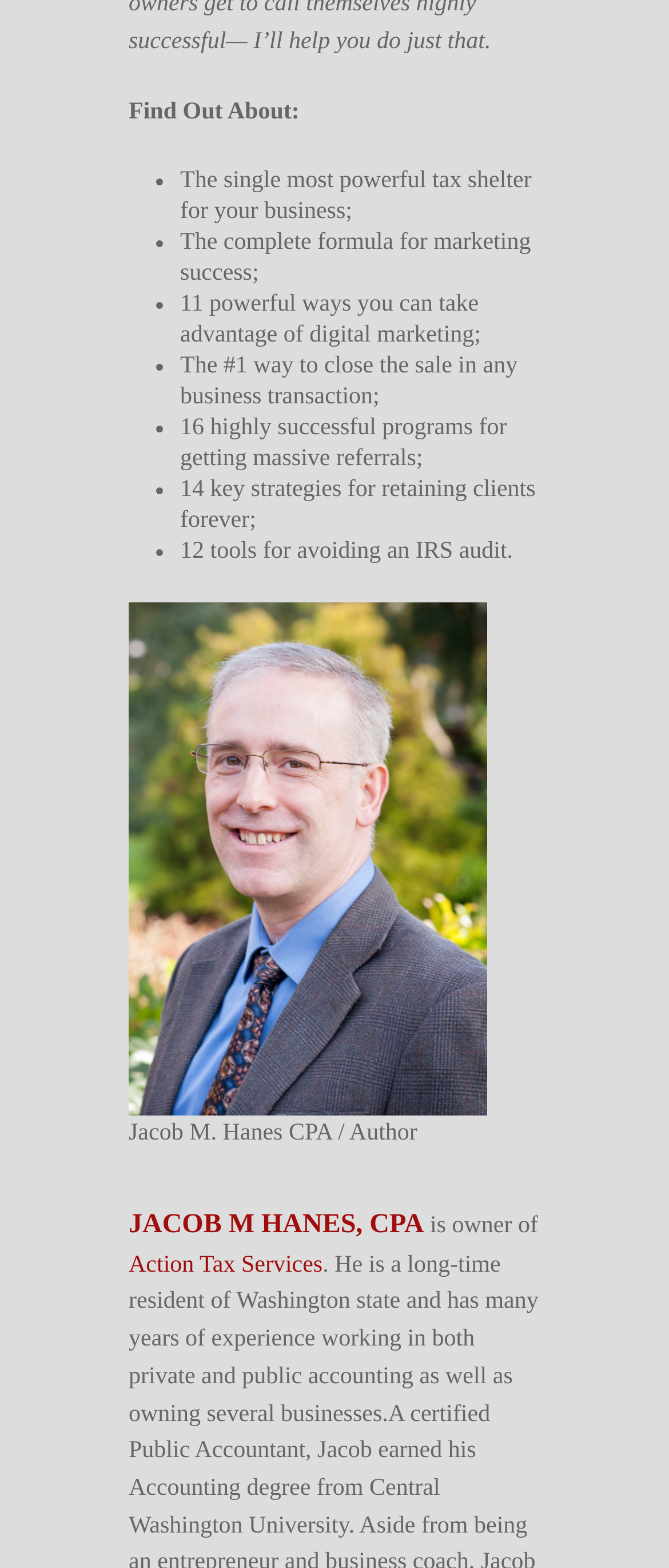Return the bounding box coordinates of the UI element that corresponds to this description: "JACOB M HANES, CPA". The coordinates must be given as four float numbers in the range of 0 and 1, [left, top, right, bottom].

[0.192, 0.772, 0.634, 0.79]